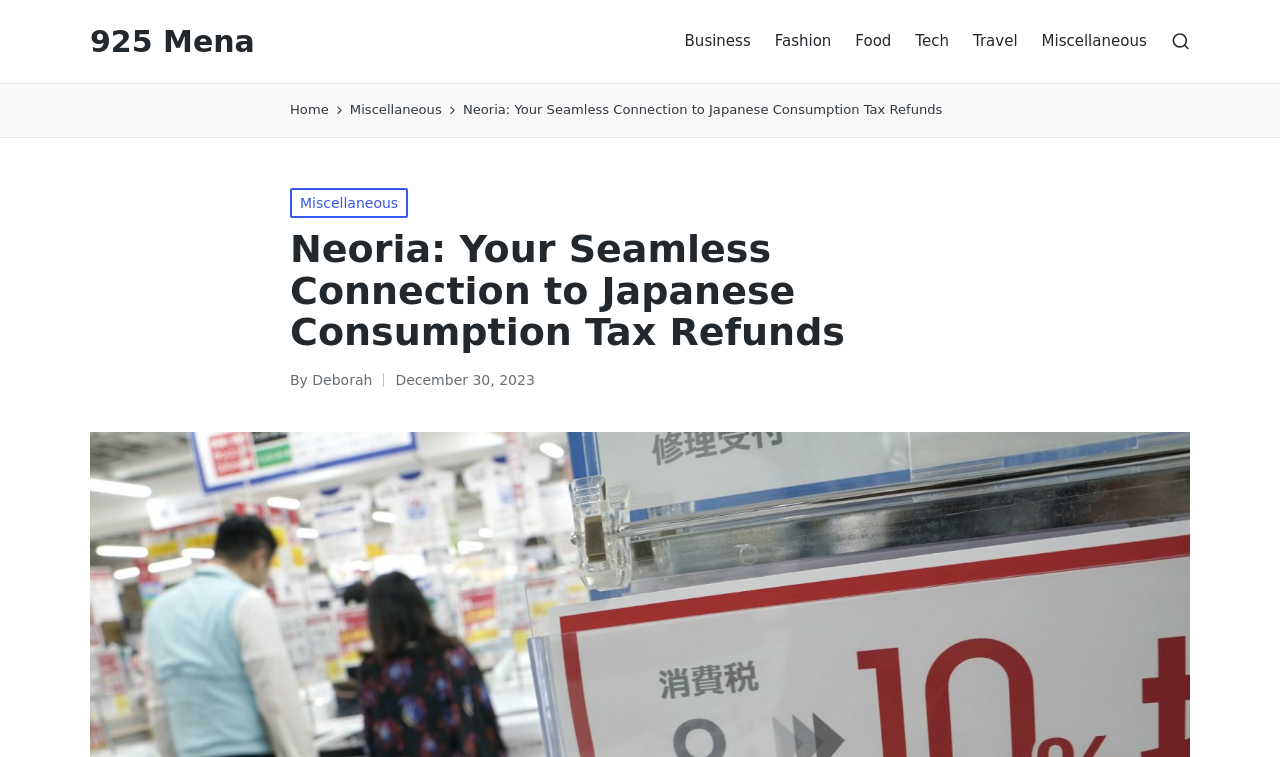Can you show the bounding box coordinates of the region to click on to complete the task described in the instruction: "Click on Business"?

[0.535, 0.035, 0.587, 0.075]